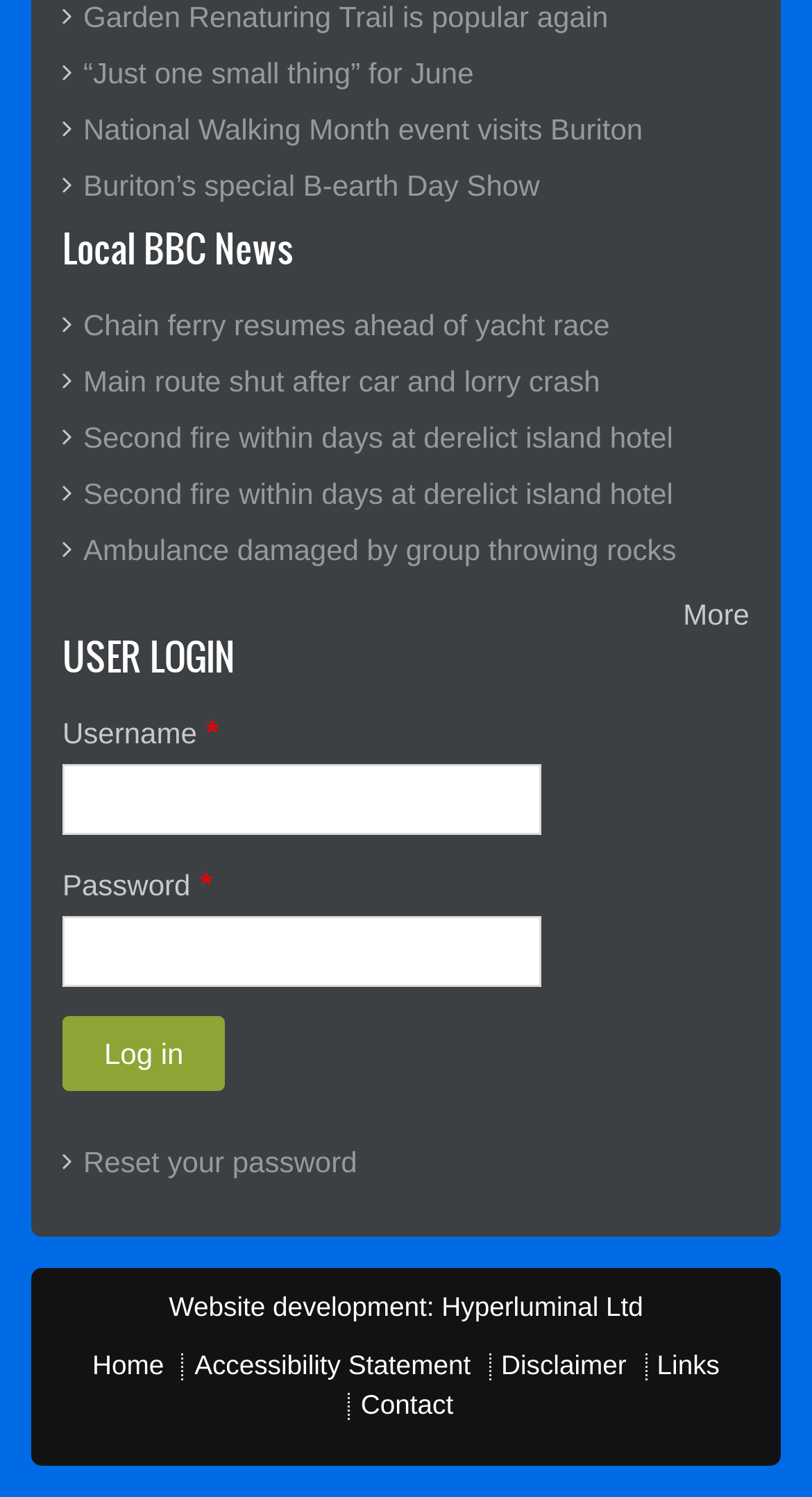Predict the bounding box coordinates of the area that should be clicked to accomplish the following instruction: "go to Forschung page". The bounding box coordinates should consist of four float numbers between 0 and 1, i.e., [left, top, right, bottom].

None